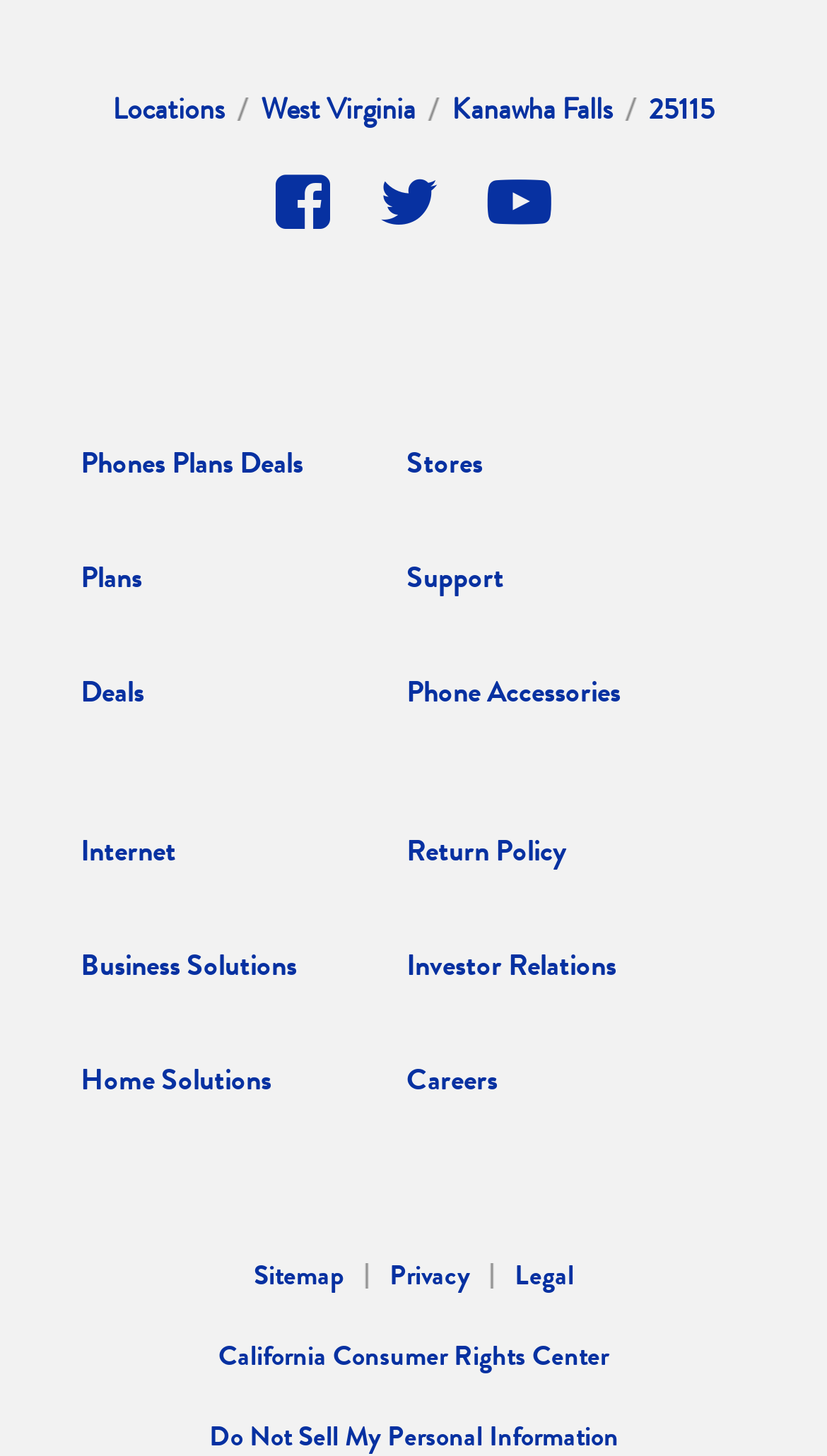Please provide the bounding box coordinate of the region that matches the element description: Disclaimer. Coordinates should be in the format (top-left x, top-left y, bottom-right x, bottom-right y) and all values should be between 0 and 1.

None